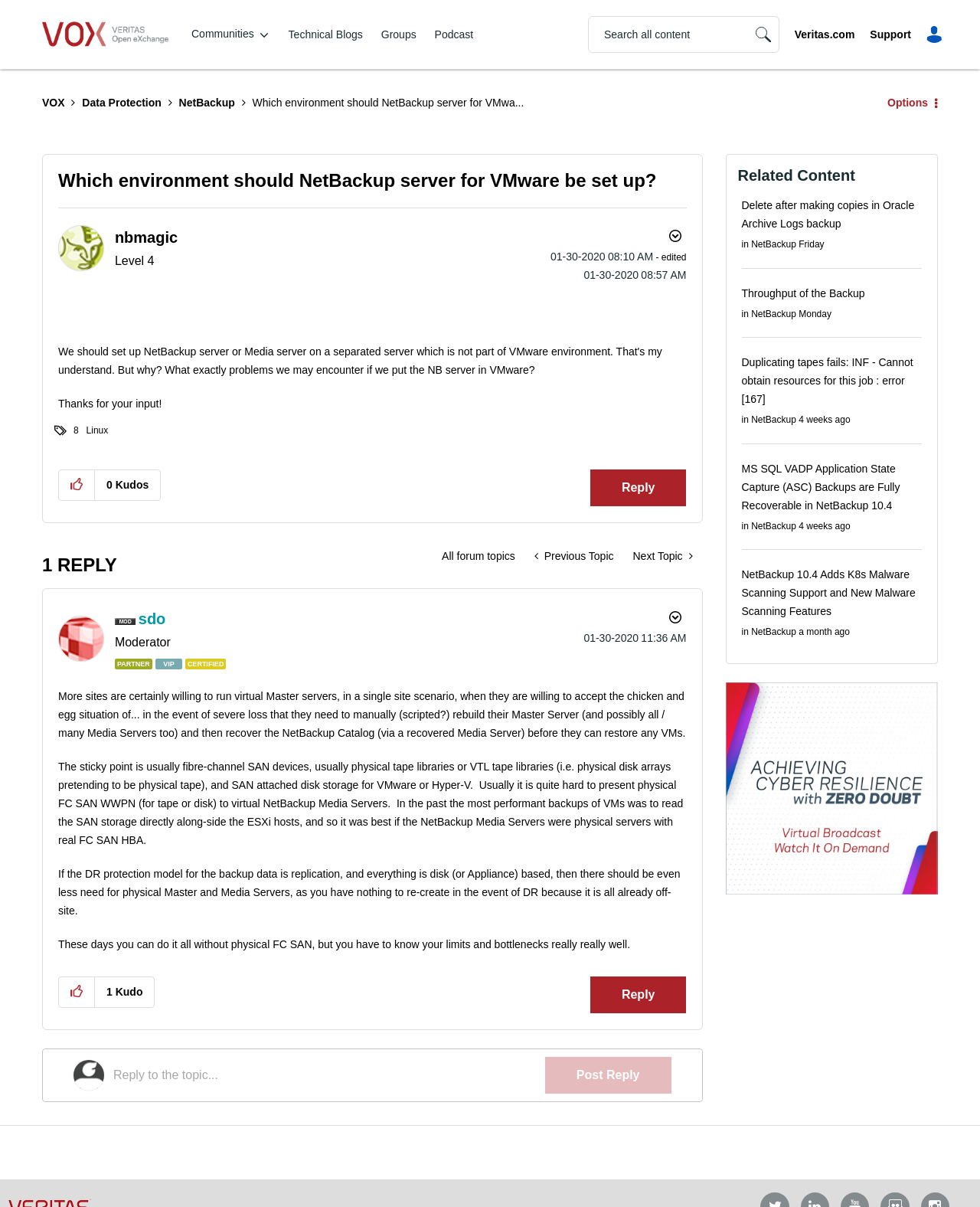Please provide a comprehensive response to the question below by analyzing the image: 
What is the role of the user 'sdo'?

The user 'sdo' is identified as a moderator based on the image 'Moderator' which is associated with the user's profile.